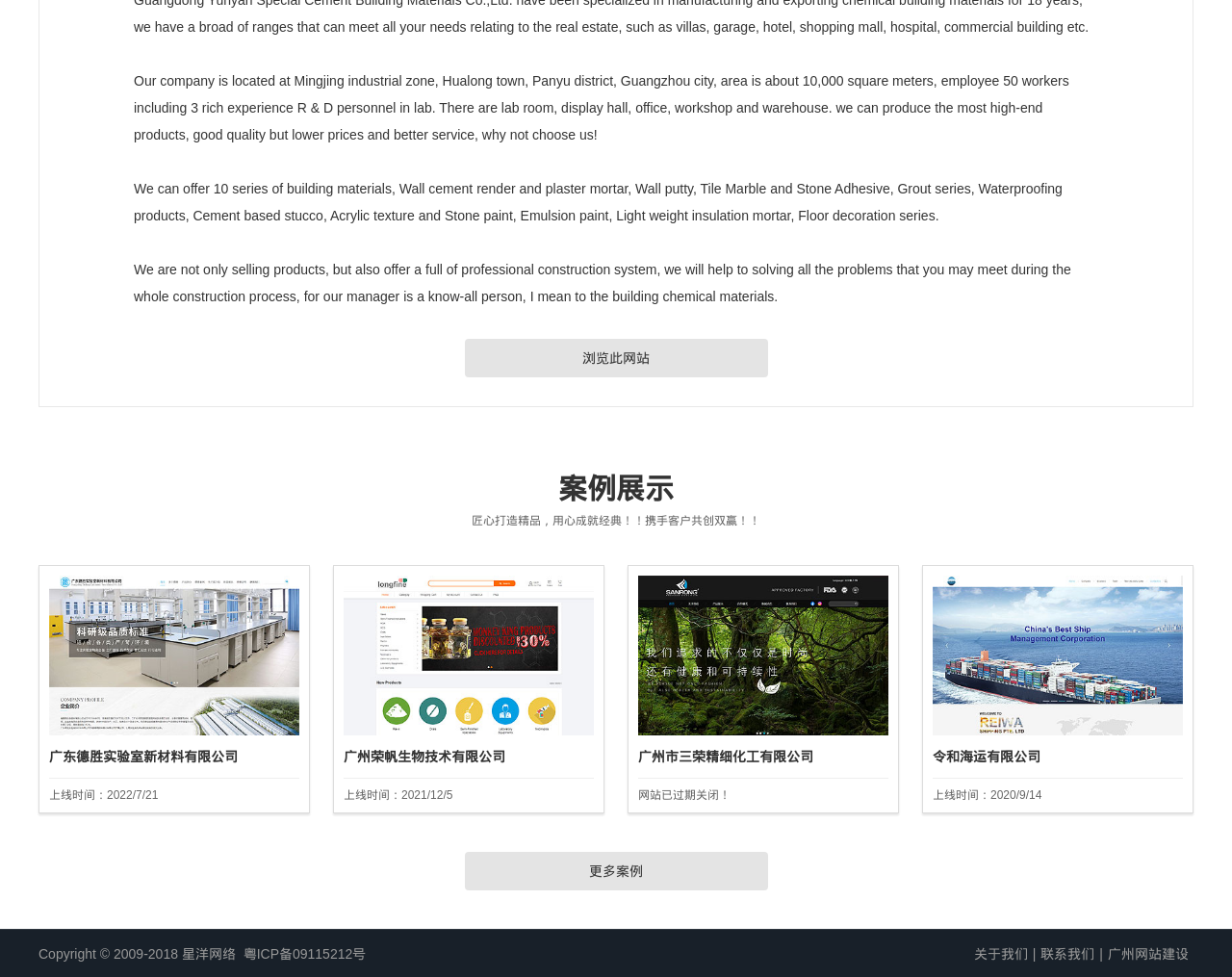Please answer the following question using a single word or phrase: 
What is the section below the heading '案例展示'?

Case display